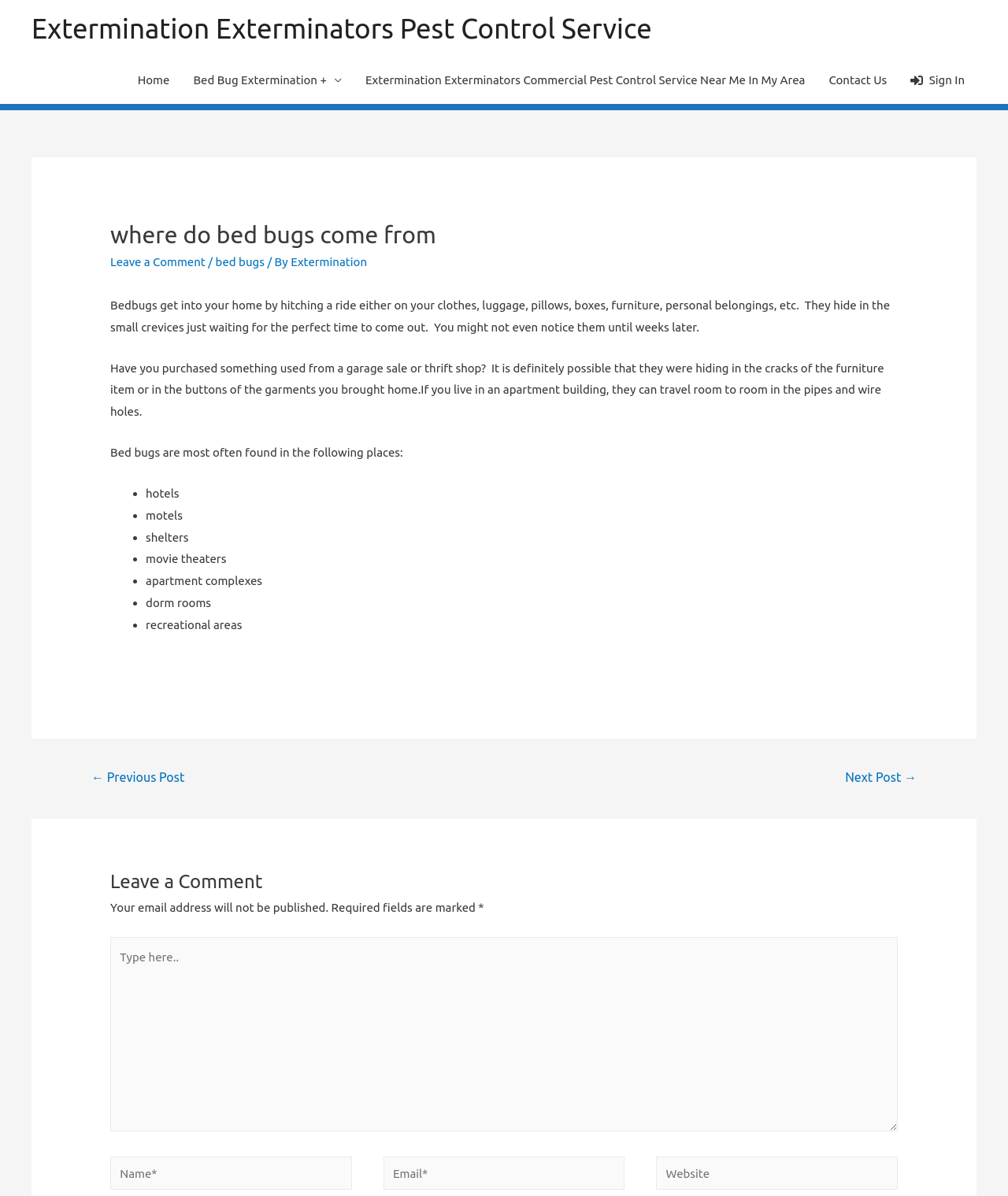Please provide a detailed answer to the question below by examining the image:
How do bed bugs get into your home?

Based on the webpage, bed bugs get into your home by hitching a ride on your clothes, luggage, pillows, boxes, furniture, personal belongings, etc. They hide in small crevices and wait for the perfect time to come out.